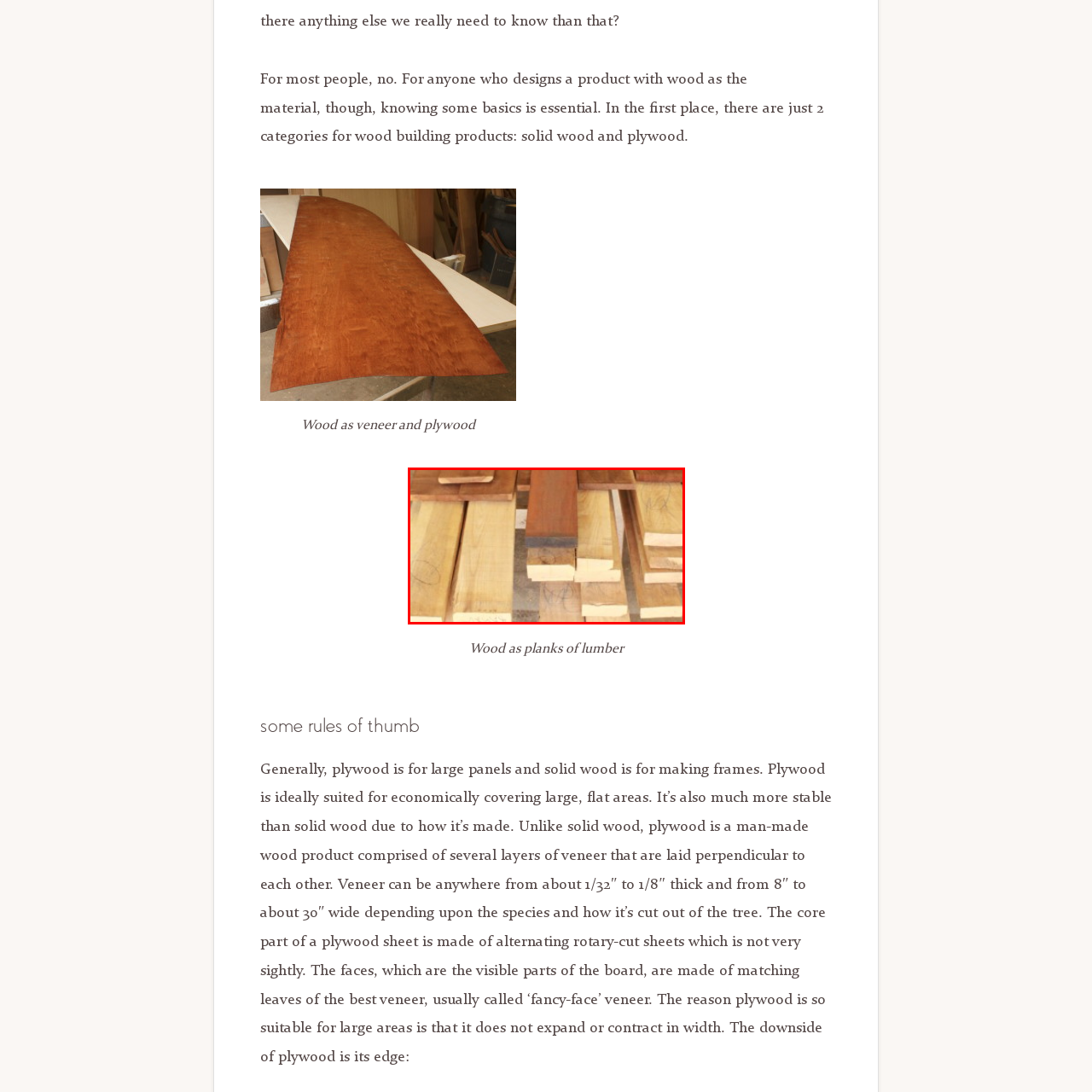View the image highlighted in red and provide one word or phrase: What is the purpose of the wooden planks?

For crafting or construction